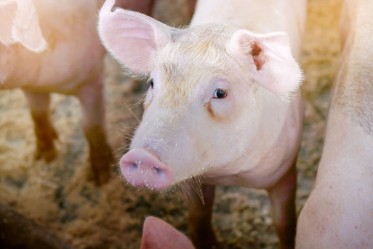Provide a brief response to the question using a single word or phrase: 
Is the pig in a natural setting?

Yes